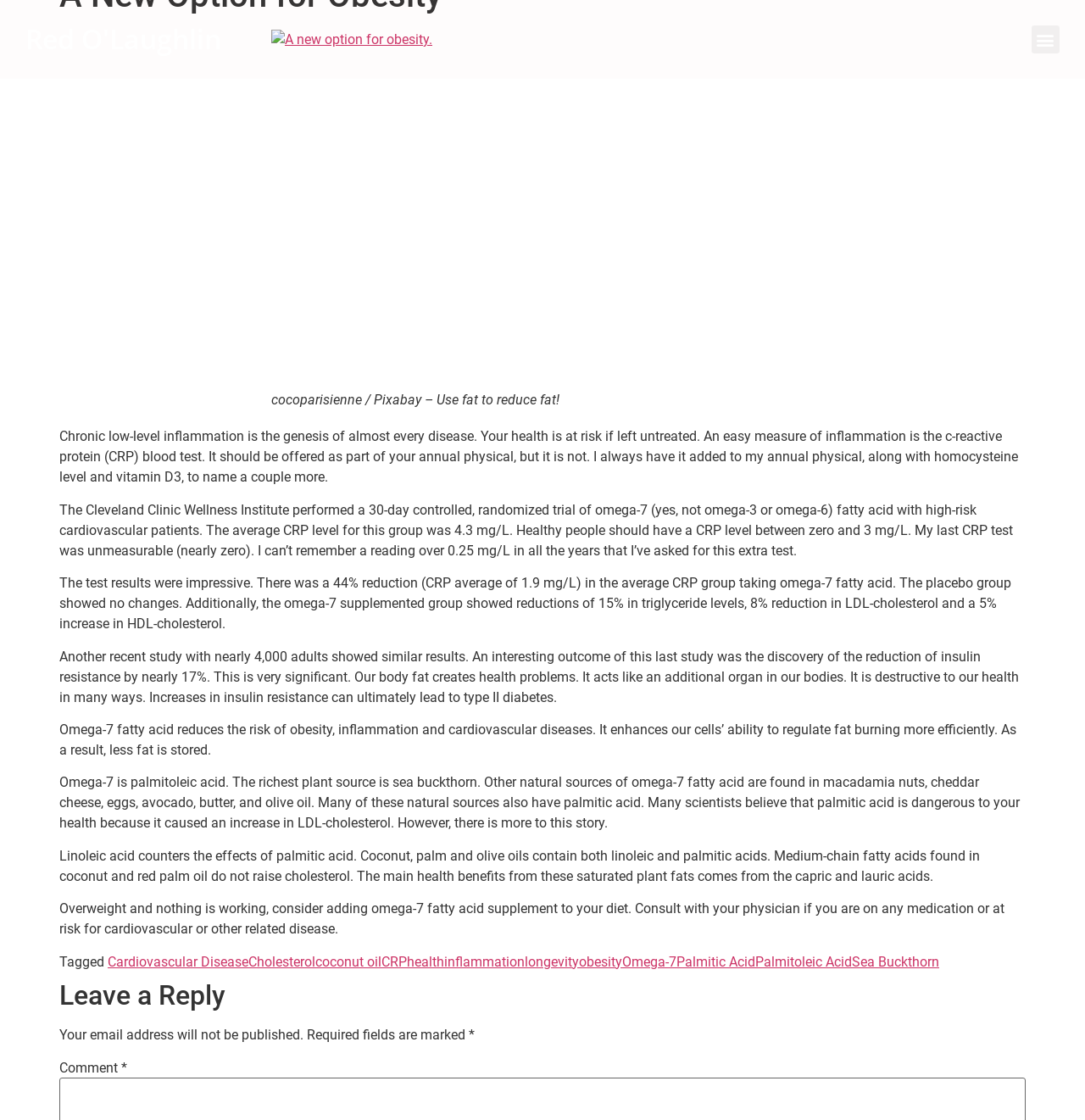Provide a short, one-word or phrase answer to the question below:
What is the relationship between palmitic acid and linoleic acid?

Linoleic acid counters palmitic acid